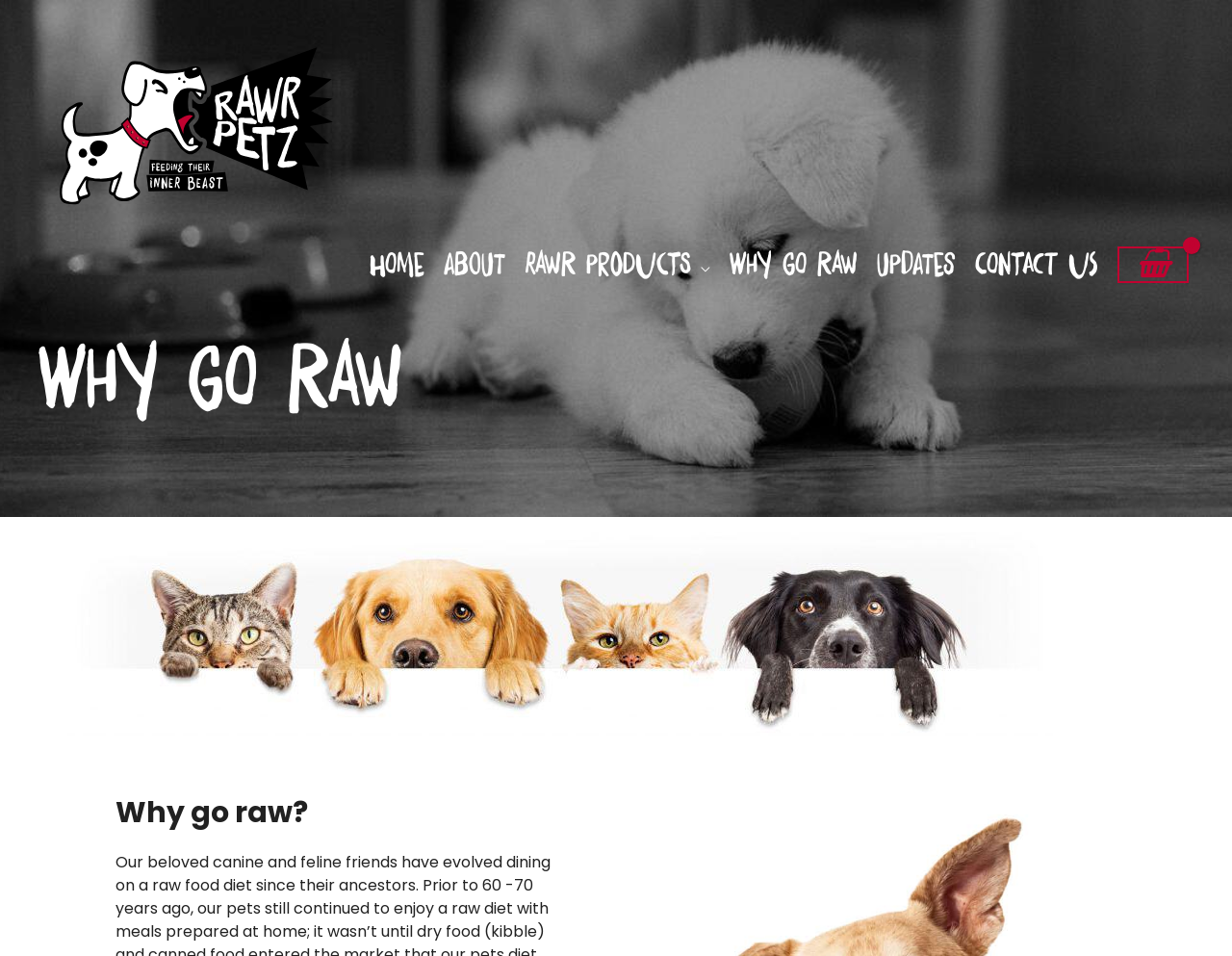How many navigation links are there?
From the details in the image, answer the question comprehensively.

I counted the number of link elements within the navigation element, which are 'Home', 'About', 'RAWR Products', 'Why Go Raw', 'Updates', 'Contact Us', and 'View Shopping Cart, empty'.